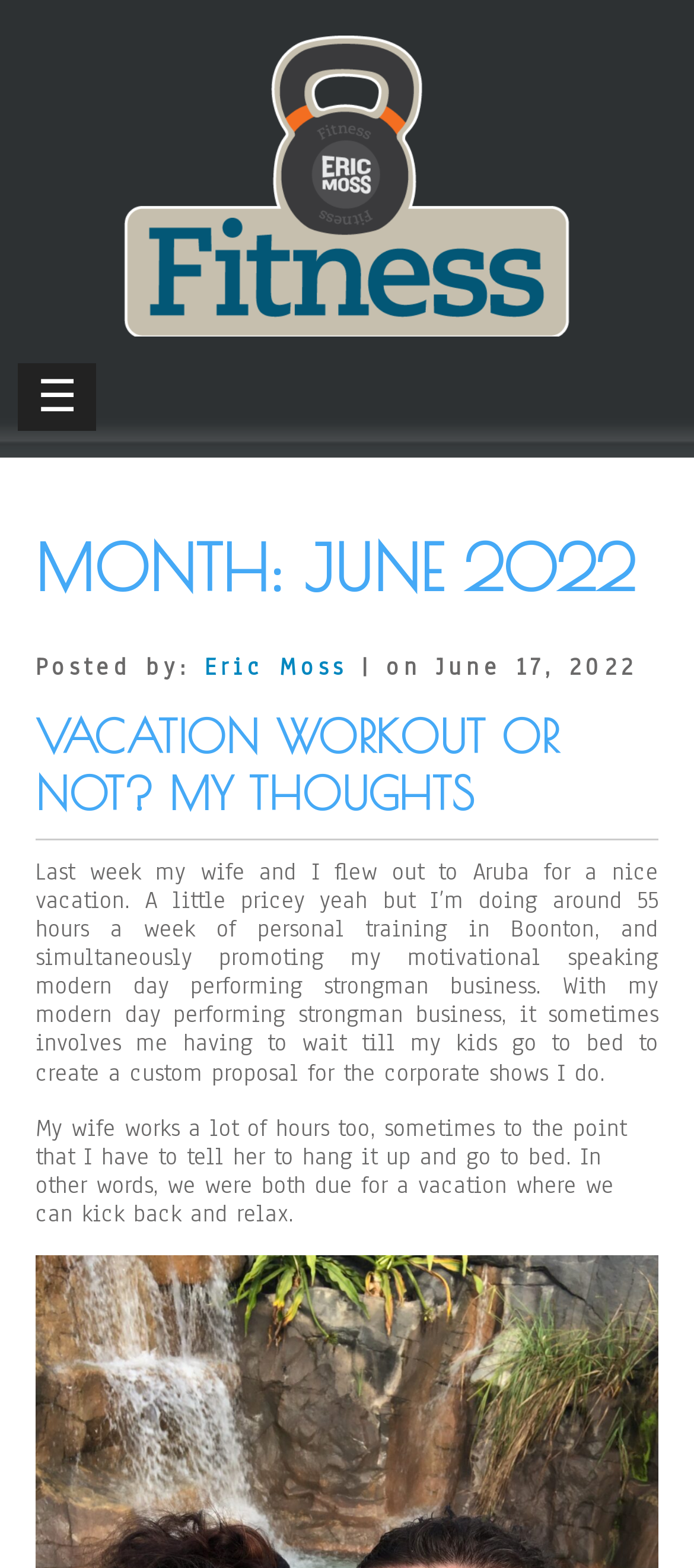Determine the main headline of the webpage and provide its text.

MONTH: JUNE 2022